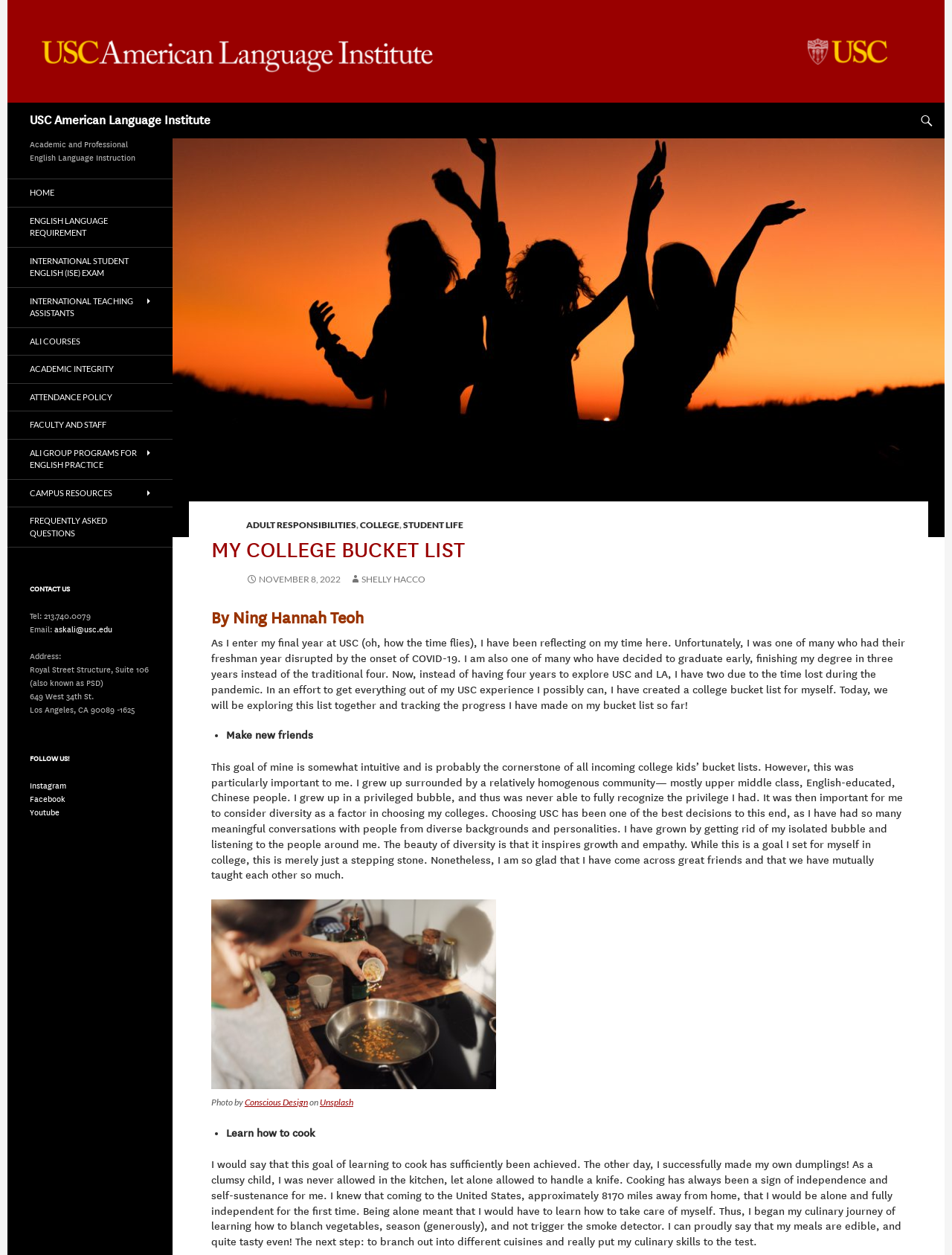Locate the bounding box coordinates of the element you need to click to accomplish the task described by this instruction: "Contact USC American Language Institute via email".

[0.057, 0.498, 0.118, 0.506]